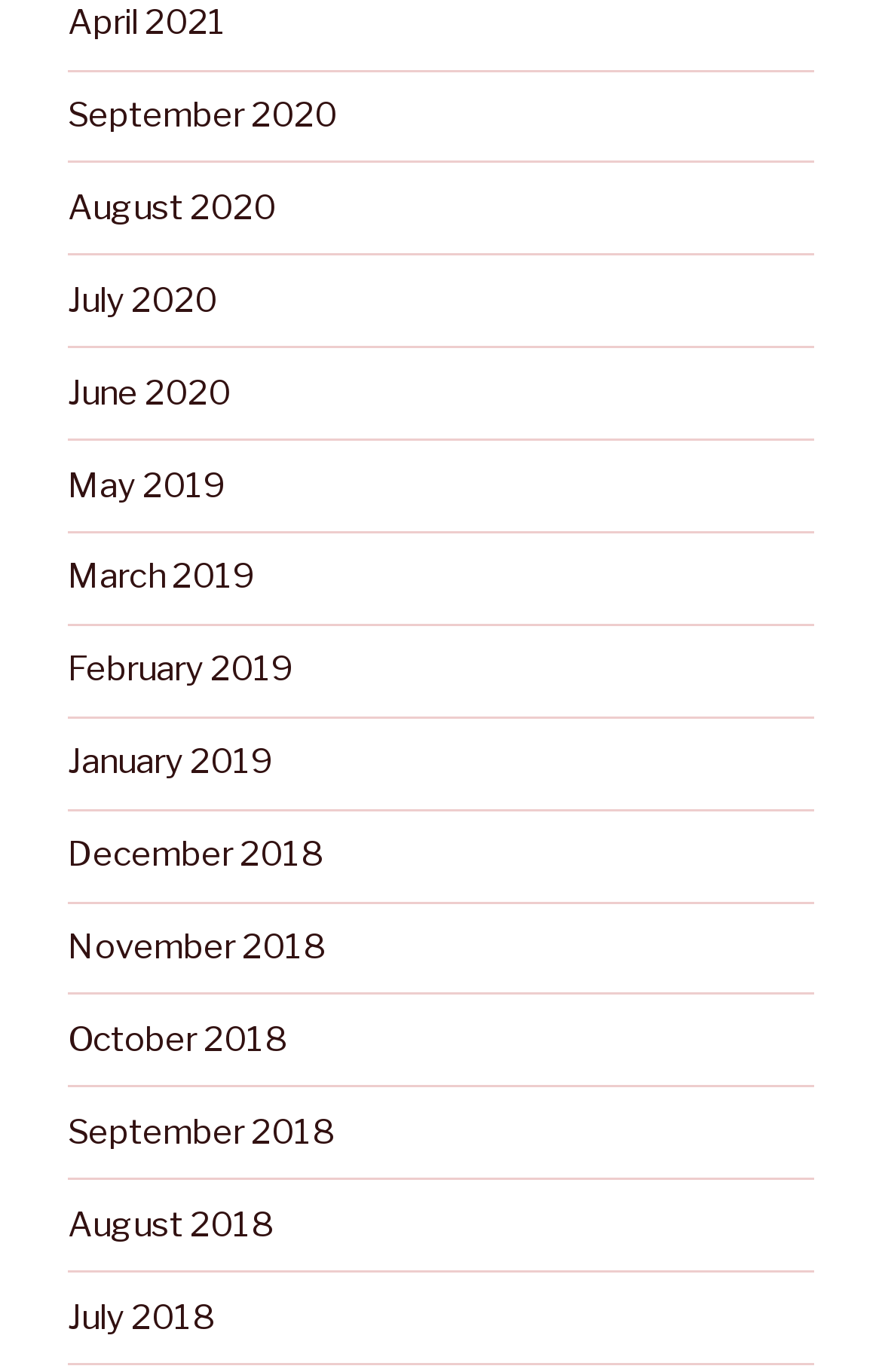Respond to the question below with a single word or phrase:
What is the earliest month listed?

December 2018